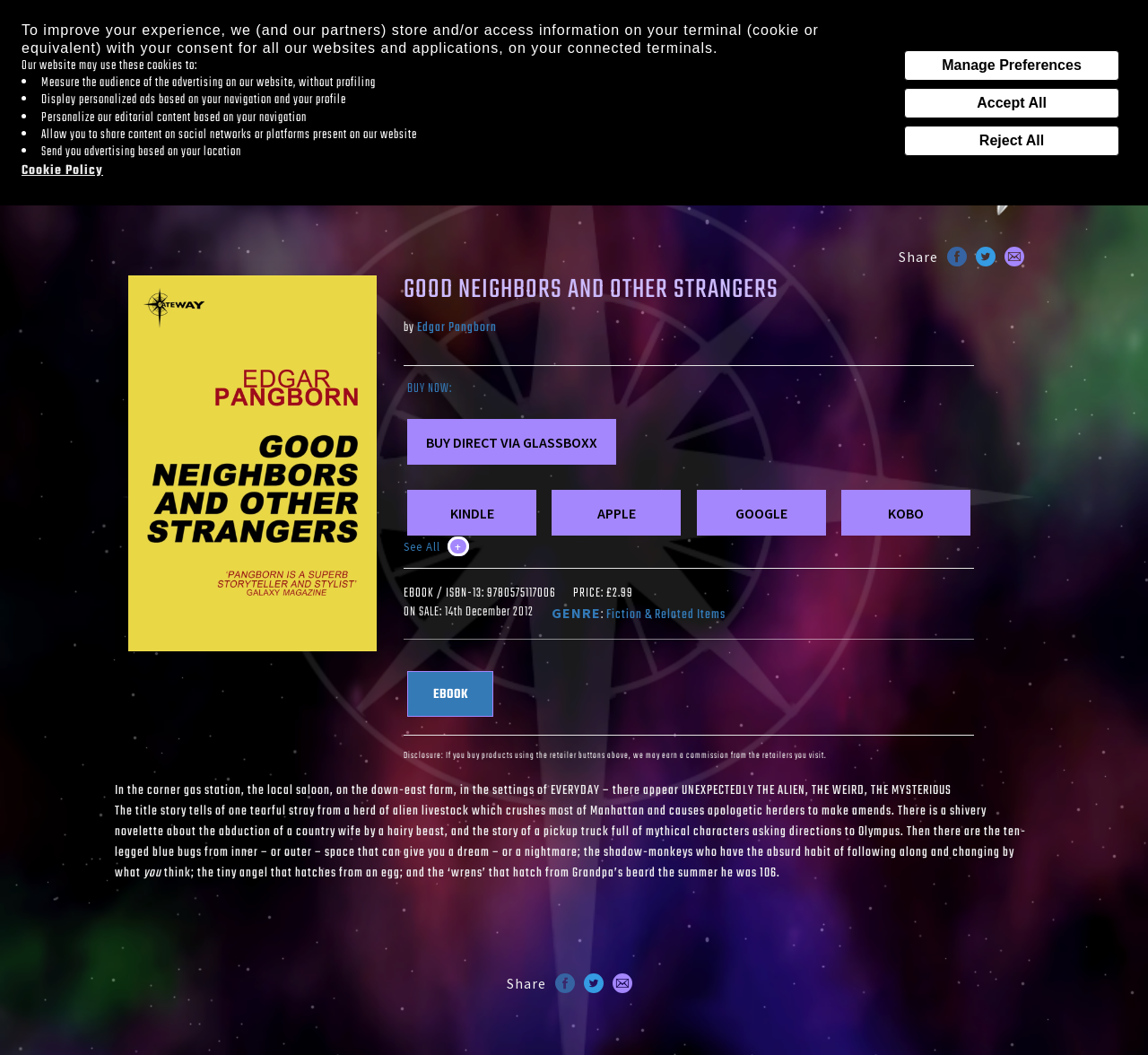What is the name of the book?
Respond to the question with a single word or phrase according to the image.

Good Neighbors and Other Strangers